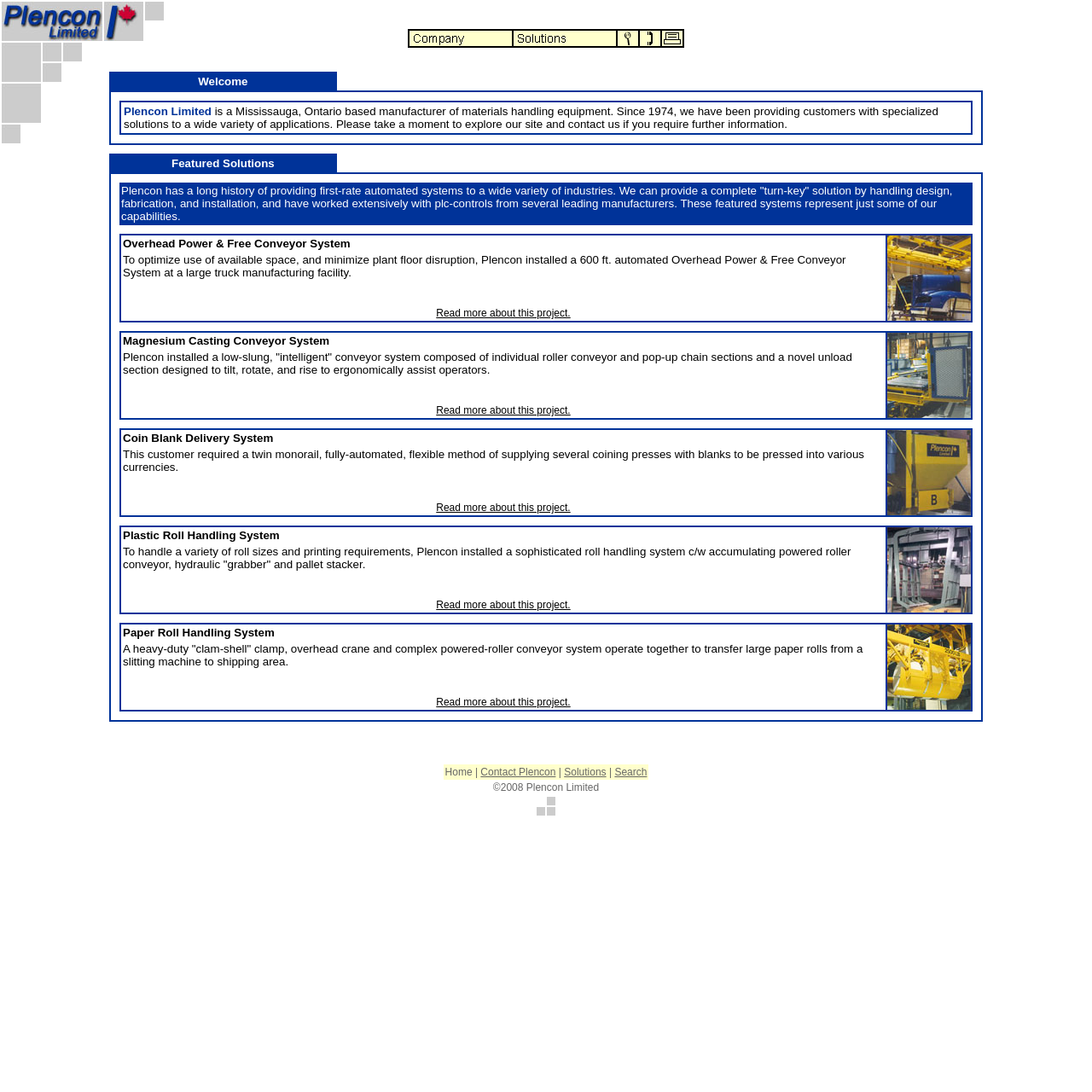Describe every aspect of the webpage in a detailed manner.

This webpage is about Plencon Limited, a manufacturer of materials handling equipment based in Mississauga, Ontario. At the top of the page, there are five links: "Learn more about us", "Explore the Solutions and Services that we provided", "Search the Website", "Contact Plencon Limited", and "Load a printer friendly-version of this page". Each link has a corresponding image.

Below these links, there is a brief introduction to Plencon Limited, stating that the company has been providing customers with specialized solutions to a wide variety of applications since 1974.

The main content of the page is divided into two sections. The first section is titled "Featured Solutions" and showcases three projects: Overhead Power & Free Conveyor System, Magnesium Casting Conveyor System, and Coin Blank Delivery System. Each project has a brief description and a "Read more about this project" link.

The projects are arranged in a vertical column, with the Overhead Power & Free Conveyor System at the top, followed by the Magnesium Casting Conveyor System, and then the Coin Blank Delivery System. There are also some empty spaces between the projects, which may contain images or other elements.